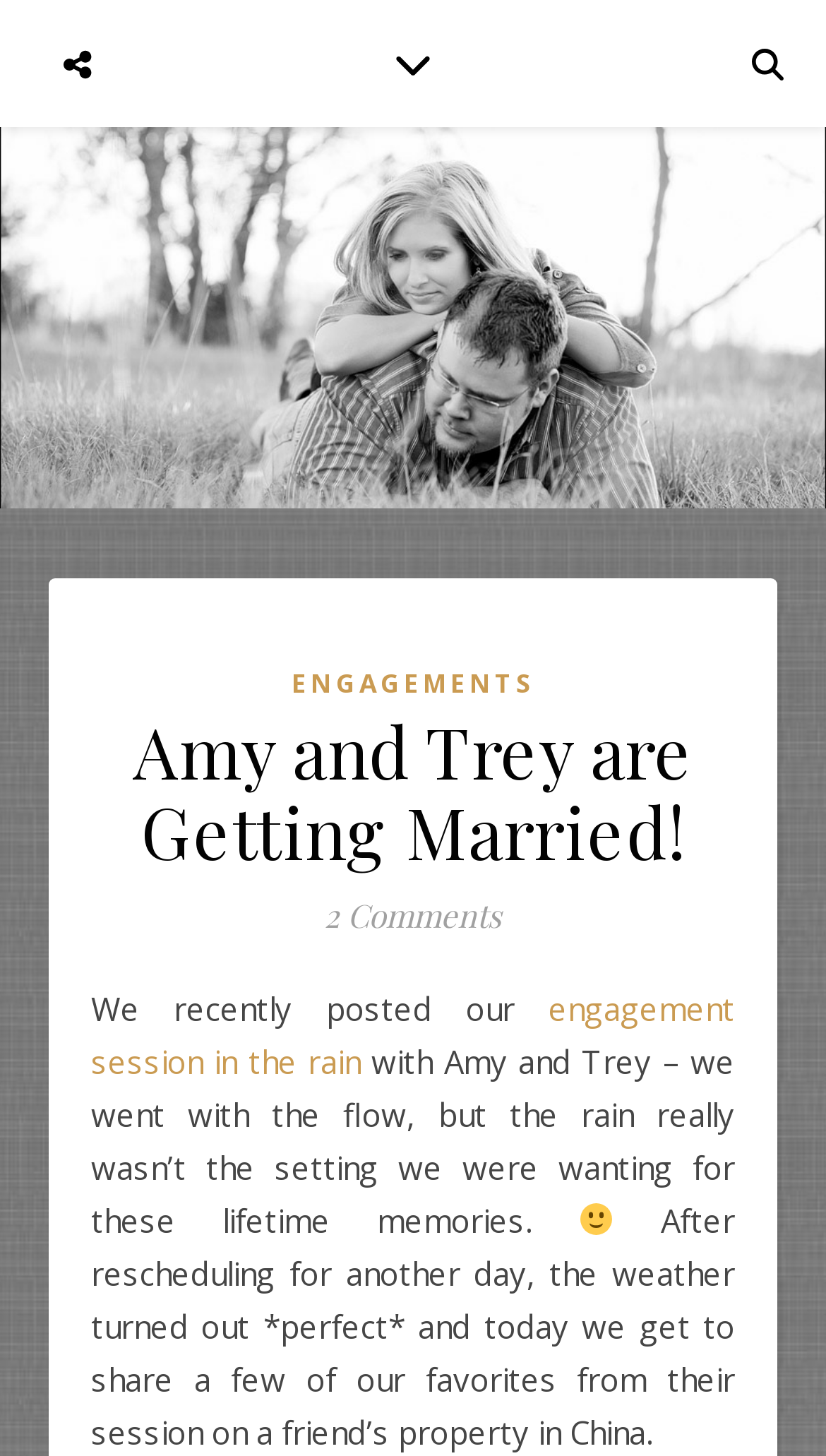Using the details from the image, please elaborate on the following question: Where was the engagement session rescheduled to?

I found this answer by reading the text 'After rescheduling for another day, the weather turned out *perfect* and today we get to share a few of our favorites from their session on a friend’s property in China.' which states that the engagement session was rescheduled to a friend's property in China.